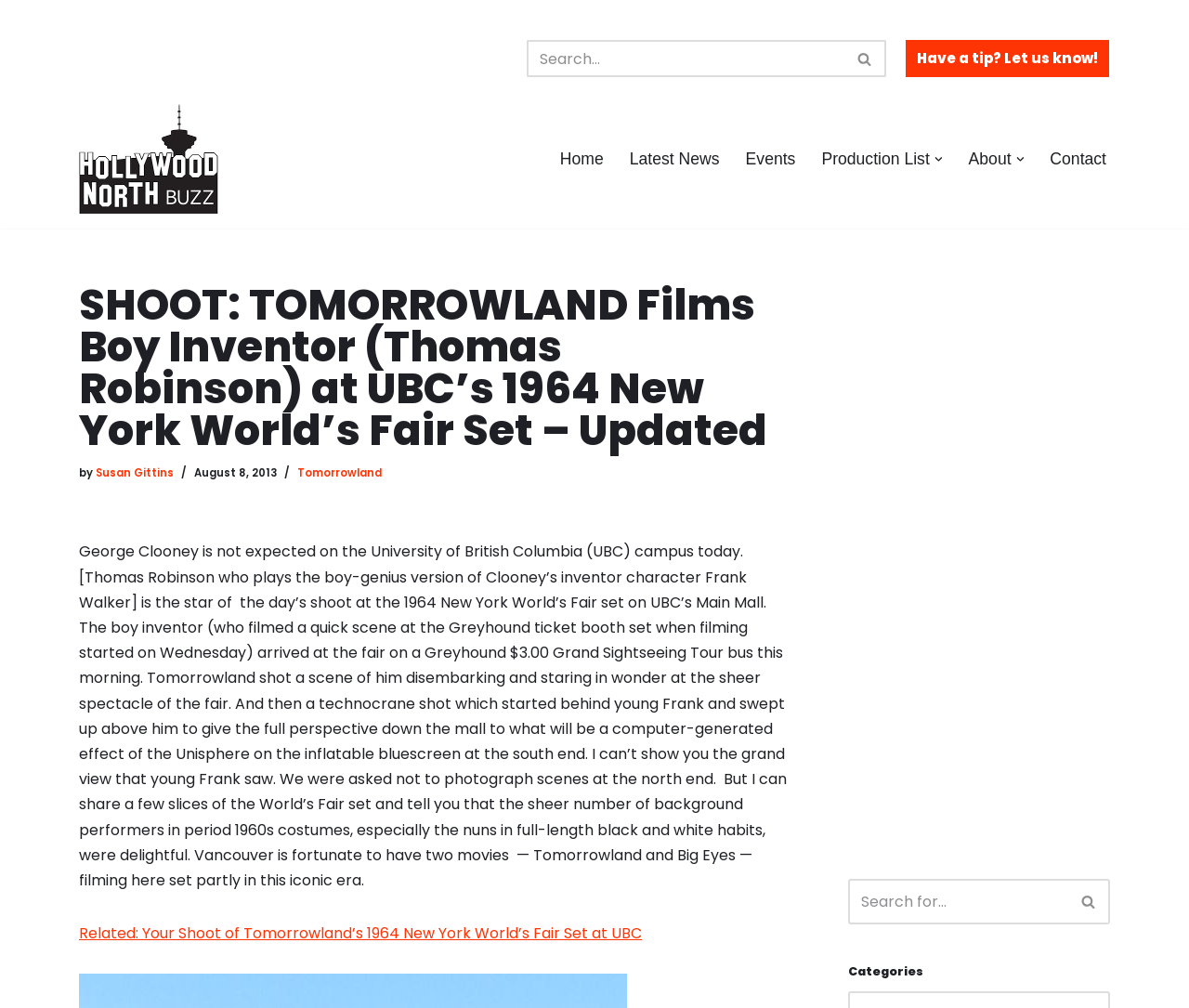Please find the bounding box coordinates of the element that must be clicked to perform the given instruction: "Search for something". The coordinates should be four float numbers from 0 to 1, i.e., [left, top, right, bottom].

[0.443, 0.04, 0.745, 0.076]